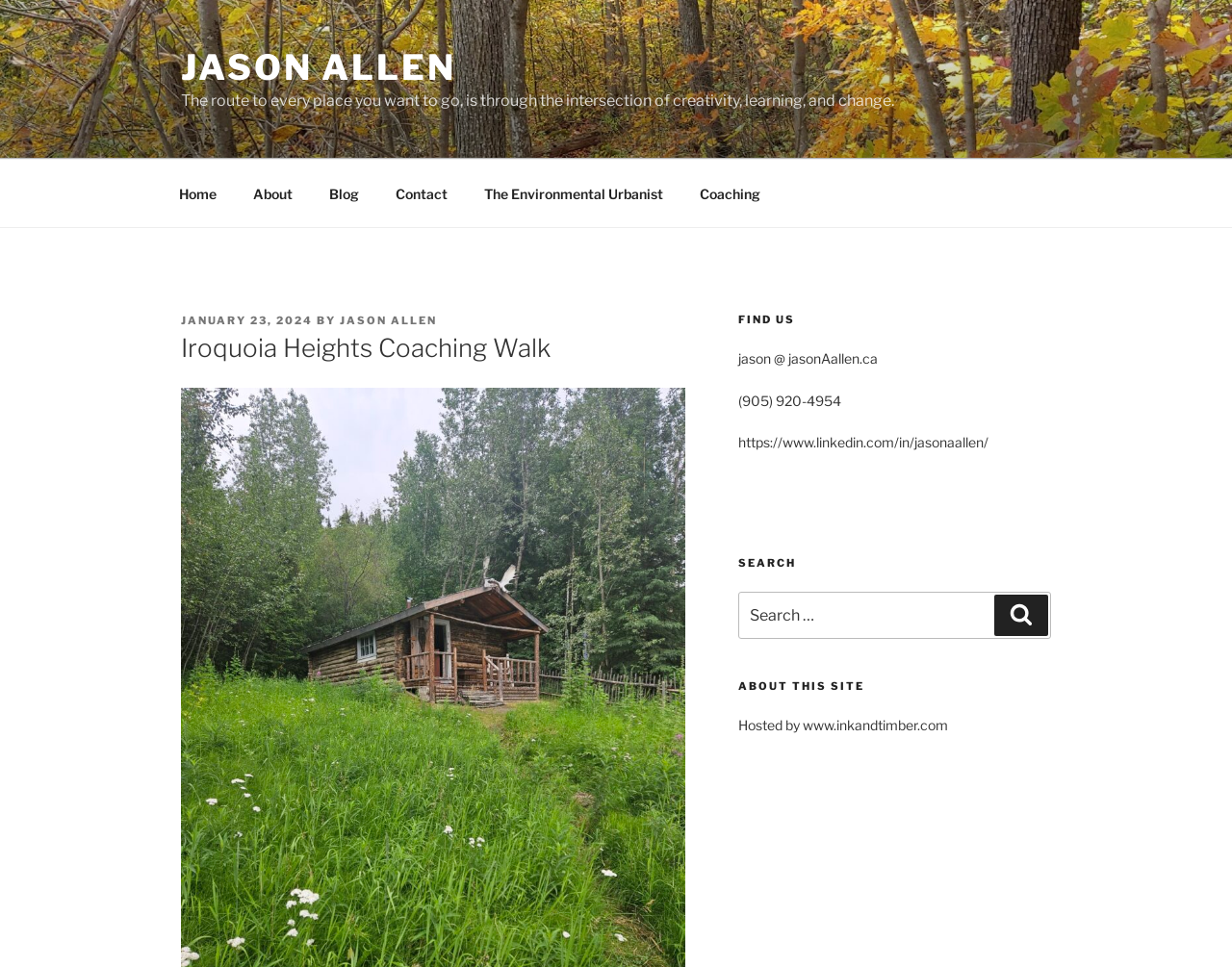Specify the bounding box coordinates of the area that needs to be clicked to achieve the following instruction: "view blog posts".

[0.253, 0.176, 0.305, 0.224]